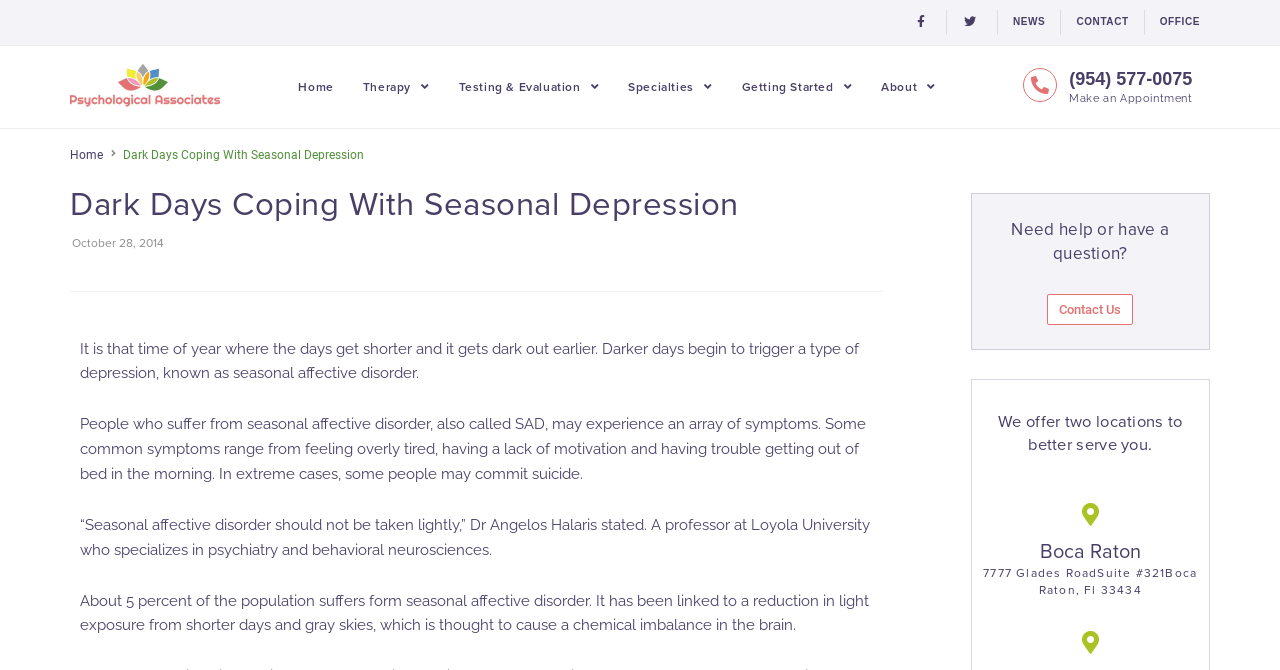Please locate and retrieve the main header text of the webpage.

Dark Days Coping With Seasonal Depression